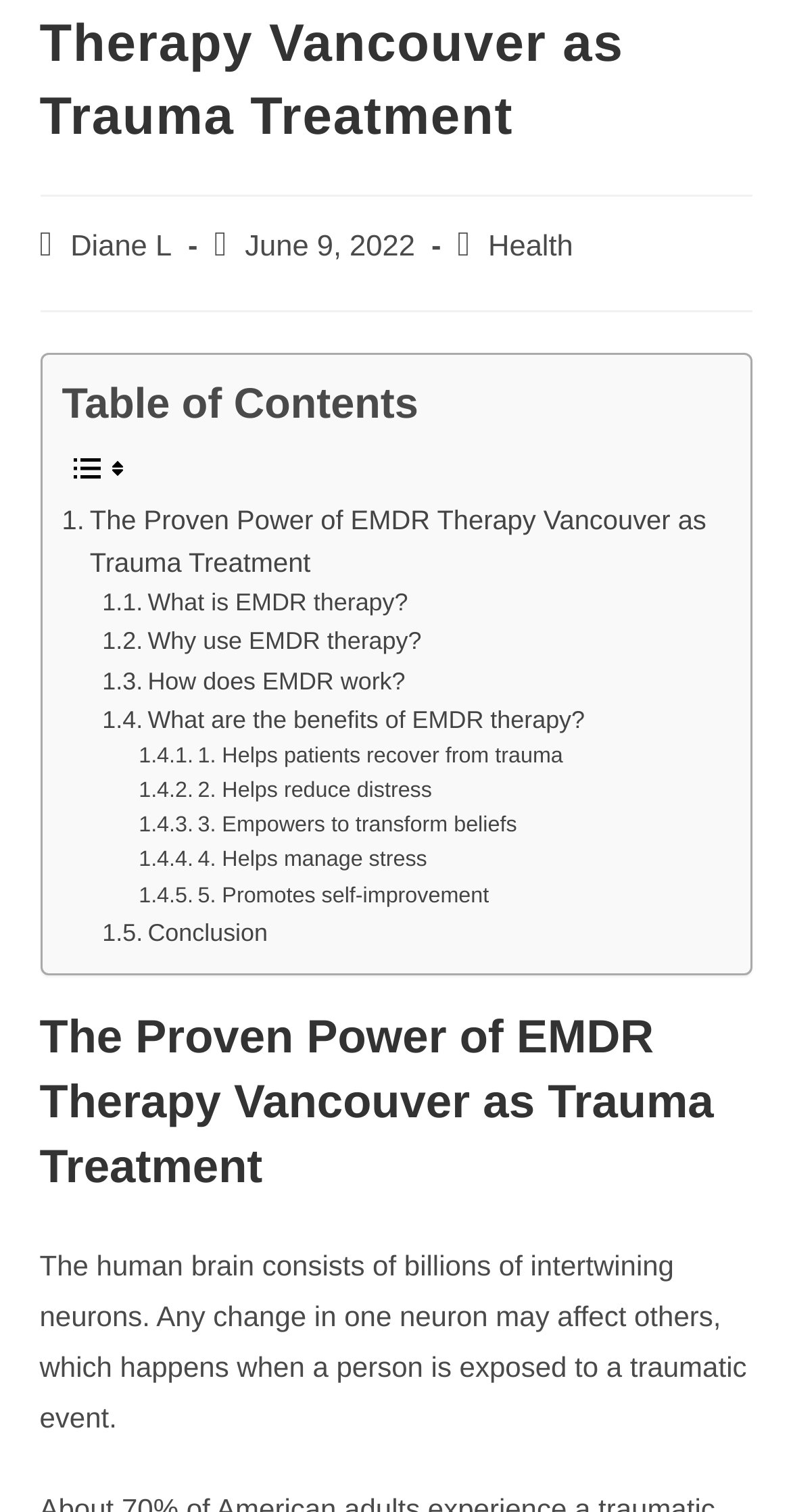How many links are in the table of contents?
Kindly offer a detailed explanation using the data available in the image.

The table of contents has several links, including 'The Proven Power of EMDR Therapy Vancouver as Trauma Treatment', 'What is EMDR therapy?', 'Why use EMDR therapy?', 'How does EMDR work?', 'What are the benefits of EMDR therapy?', and 'Conclusion', which makes a total of 6 links.